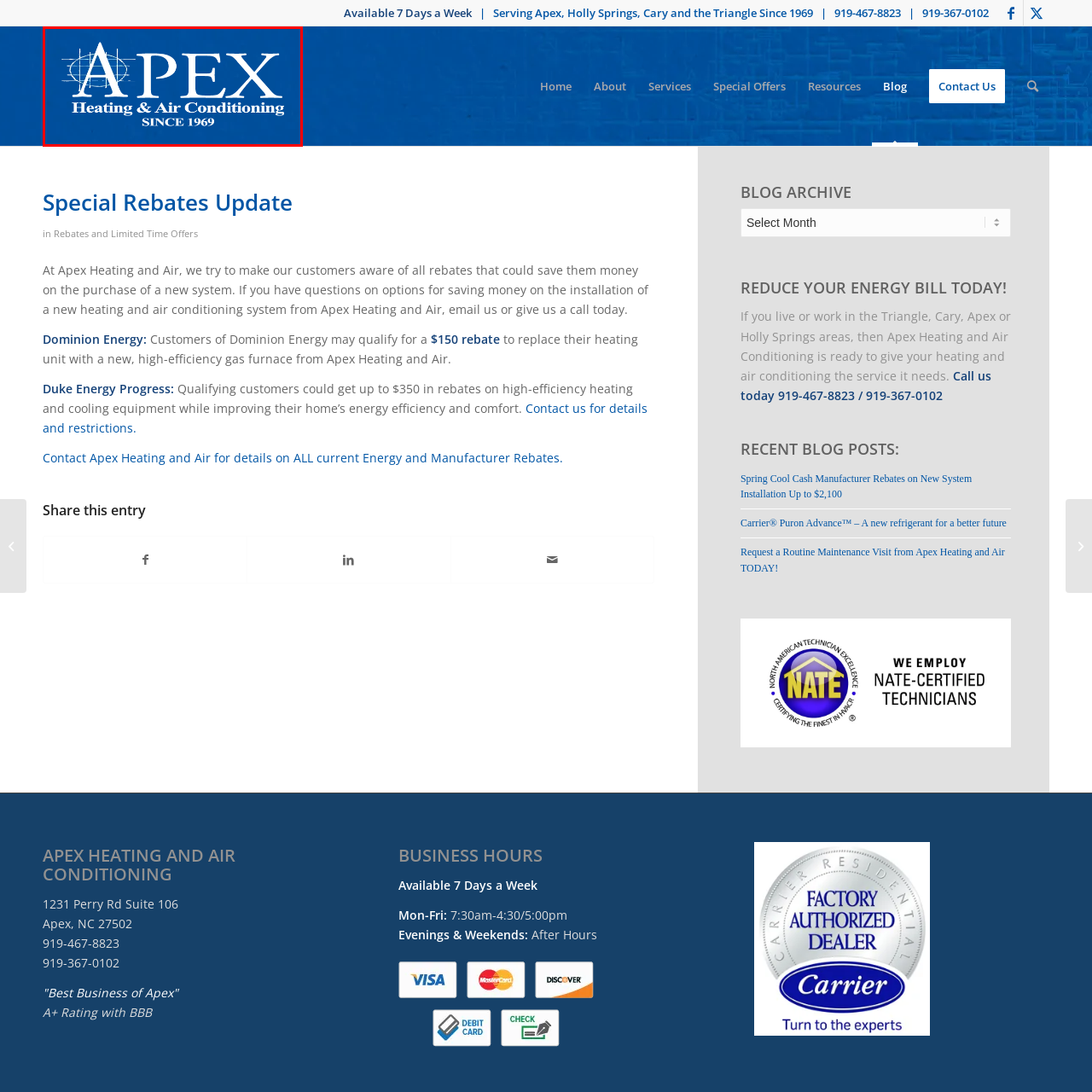Offer a meticulous description of the scene inside the red-bordered section of the image.

The image prominently features the logo of Apex Heating and Air Conditioning, set against a striking blue background. The word "APEX" is presented in bold, white letters, signifying the brand's strong identity. Below, in a smaller font, the text "Heating & Air Conditioning" indicates the services provided by the company. Additionally, the phrase "SINCE 1969" highlights the company's long-standing history and experience in the heating and air conditioning industry. This logo symbolizes reliability and professionalism, reflecting Apex Heating and Air Conditioning's commitment to serving the community.